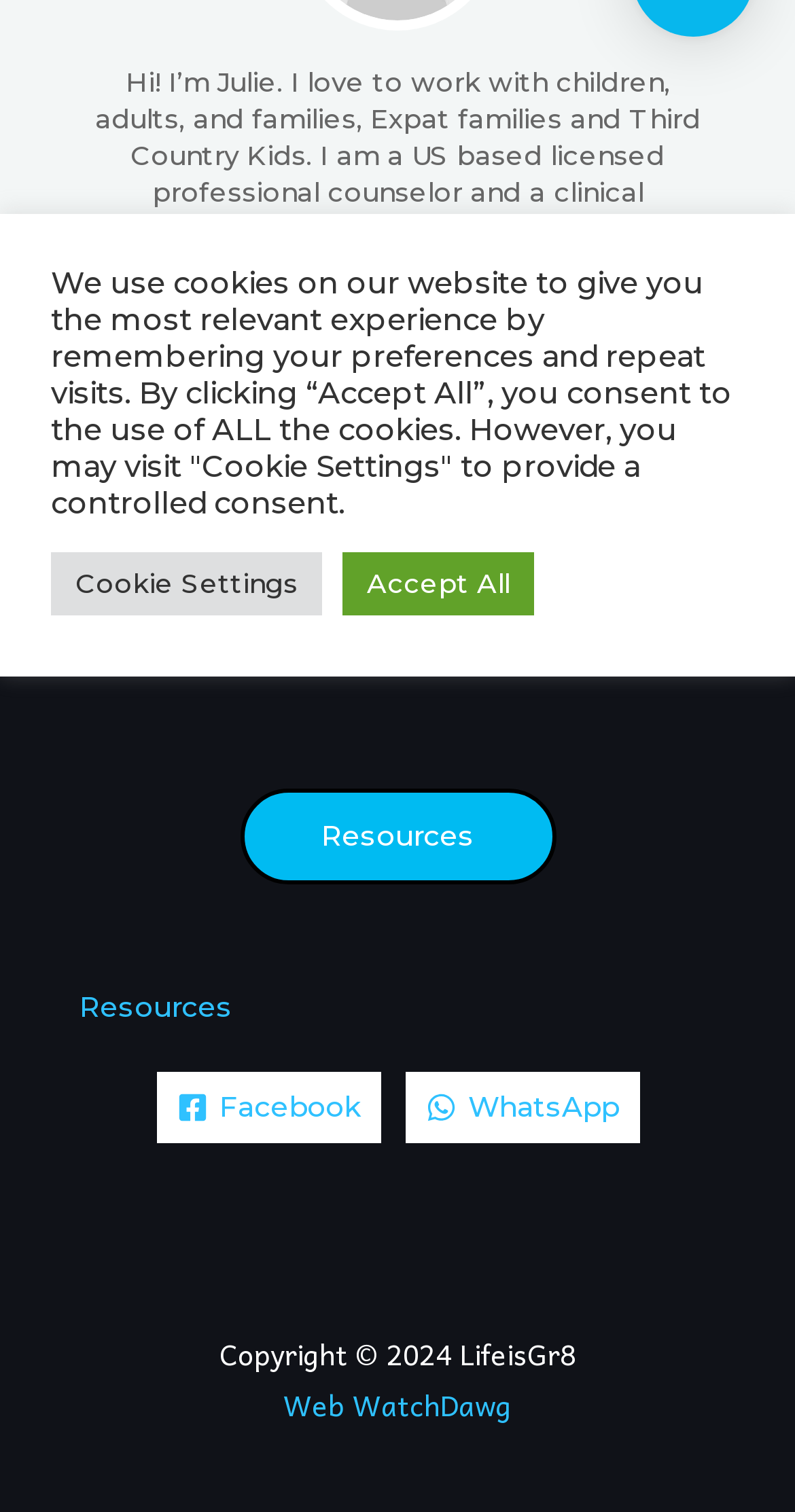Determine the bounding box coordinates for the UI element with the following description: "Cookie Settings". The coordinates should be four float numbers between 0 and 1, represented as [left, top, right, bottom].

[0.064, 0.365, 0.405, 0.407]